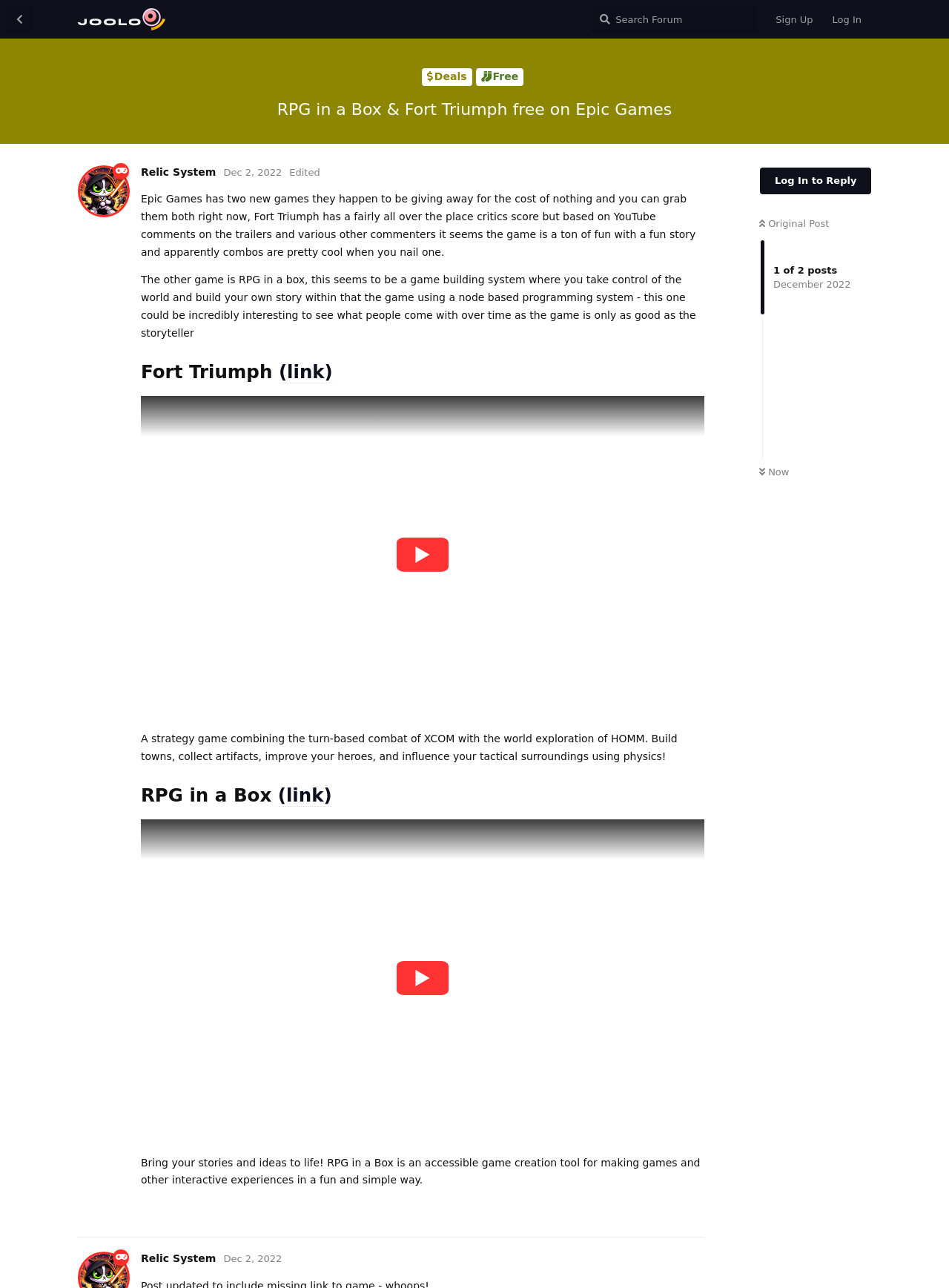How many posts are there in the discussion?
Provide a one-word or short-phrase answer based on the image.

2